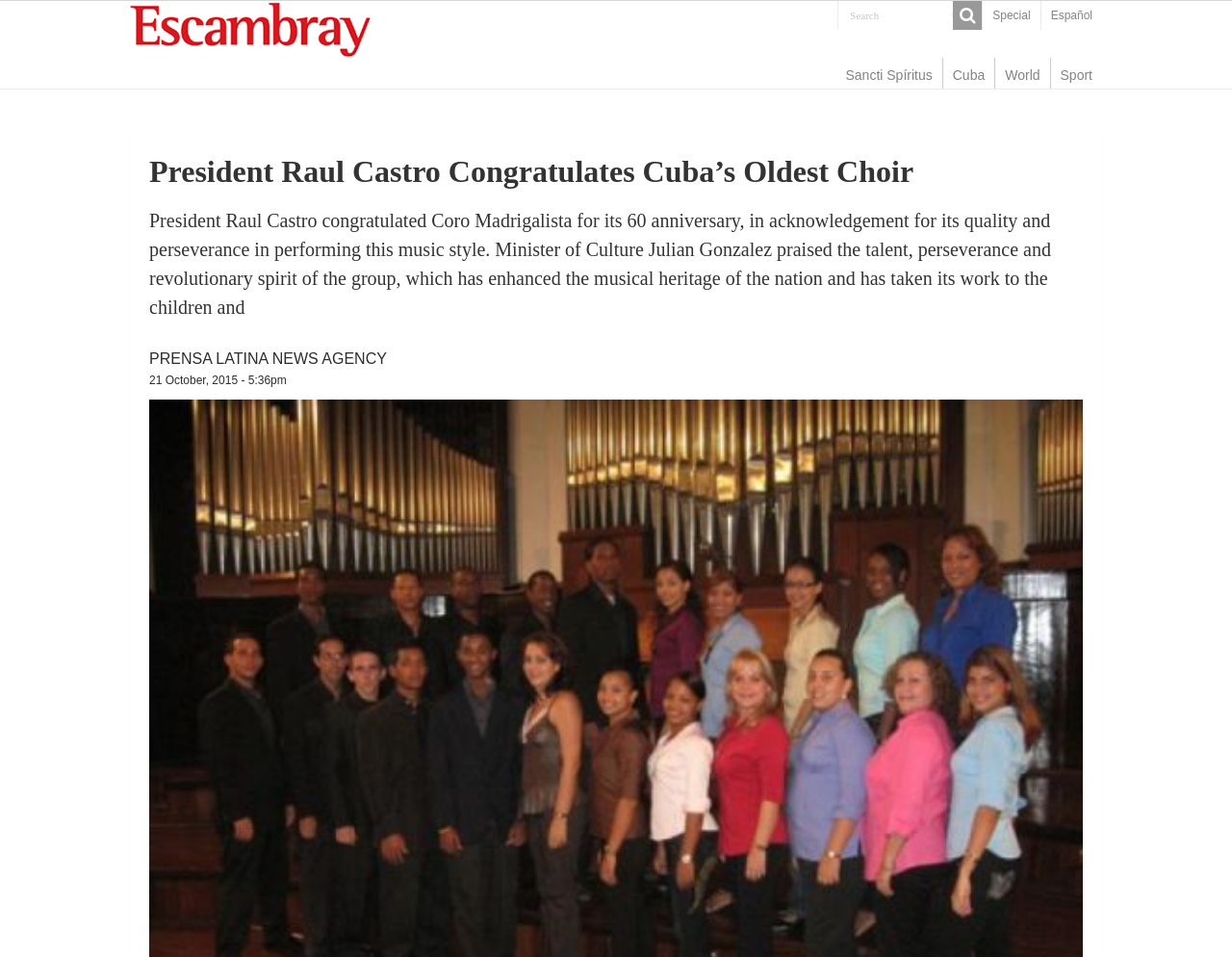Identify the bounding box coordinates necessary to click and complete the given instruction: "Read news from Sancti Spíritus".

[0.679, 0.06, 0.765, 0.093]